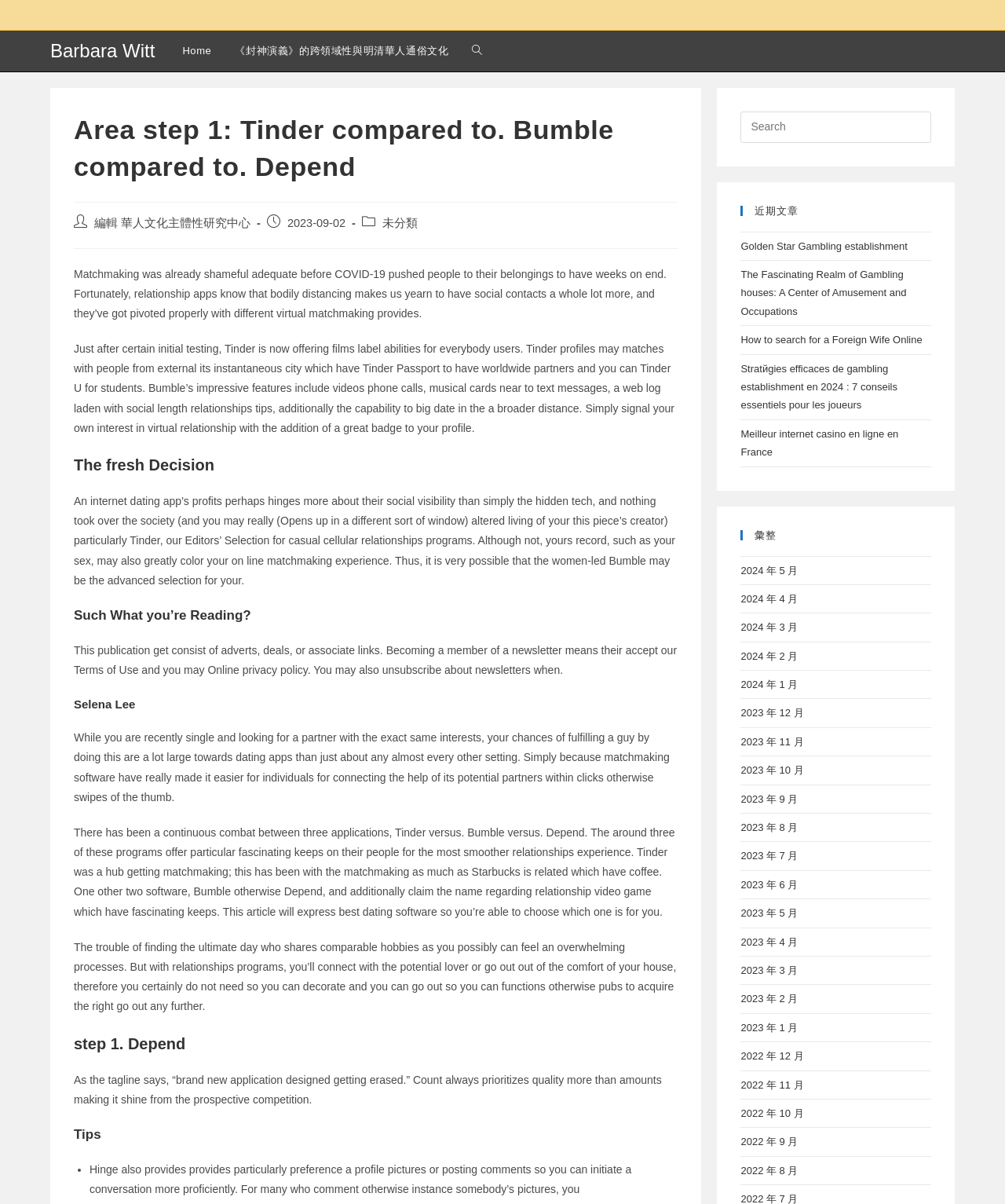Please find the bounding box coordinates of the element's region to be clicked to carry out this instruction: "View the latest posts".

[0.737, 0.171, 0.927, 0.179]